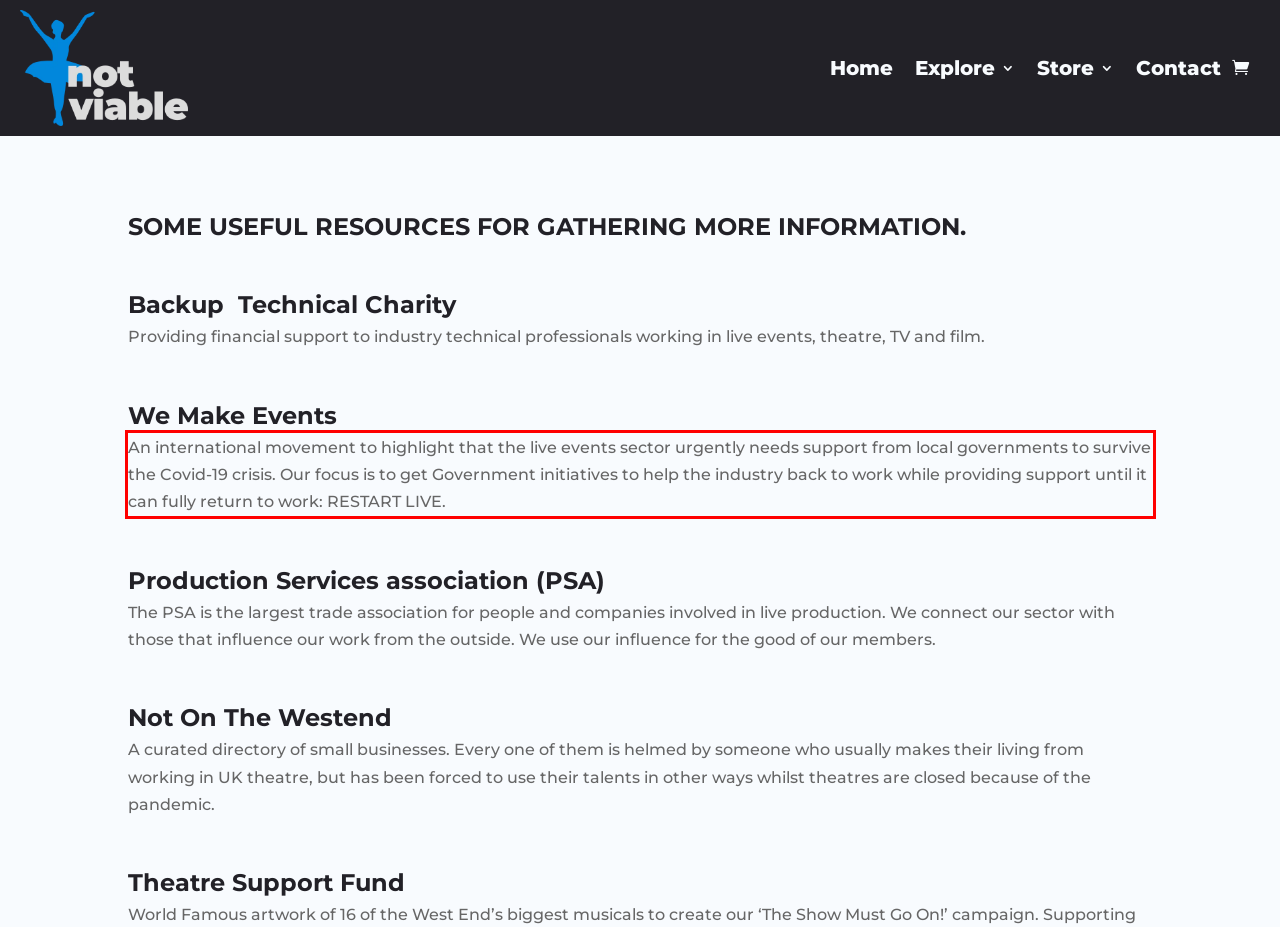Given a screenshot of a webpage containing a red bounding box, perform OCR on the text within this red bounding box and provide the text content.

An international movement to highlight that the live events sector urgently needs support from local governments to survive the Covid-19 crisis. Our focus is to get Government initiatives to help the industry back to work while providing support until it can fully return to work: RESTART LIVE.